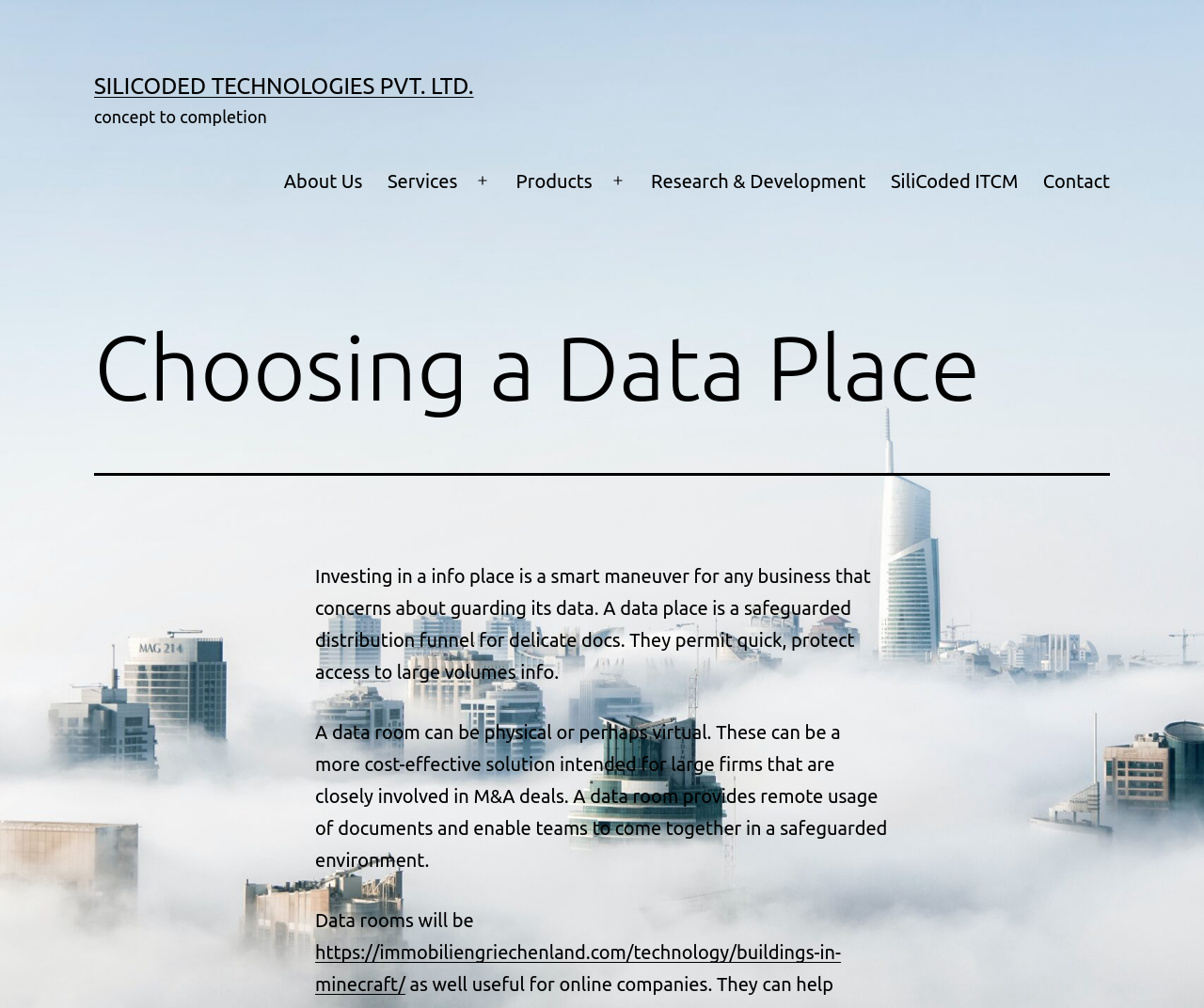Can you find the bounding box coordinates for the element that needs to be clicked to execute this instruction: "Visit the 'SiliCoded ITCM' page"? The coordinates should be given as four float numbers between 0 and 1, i.e., [left, top, right, bottom].

[0.73, 0.156, 0.856, 0.203]